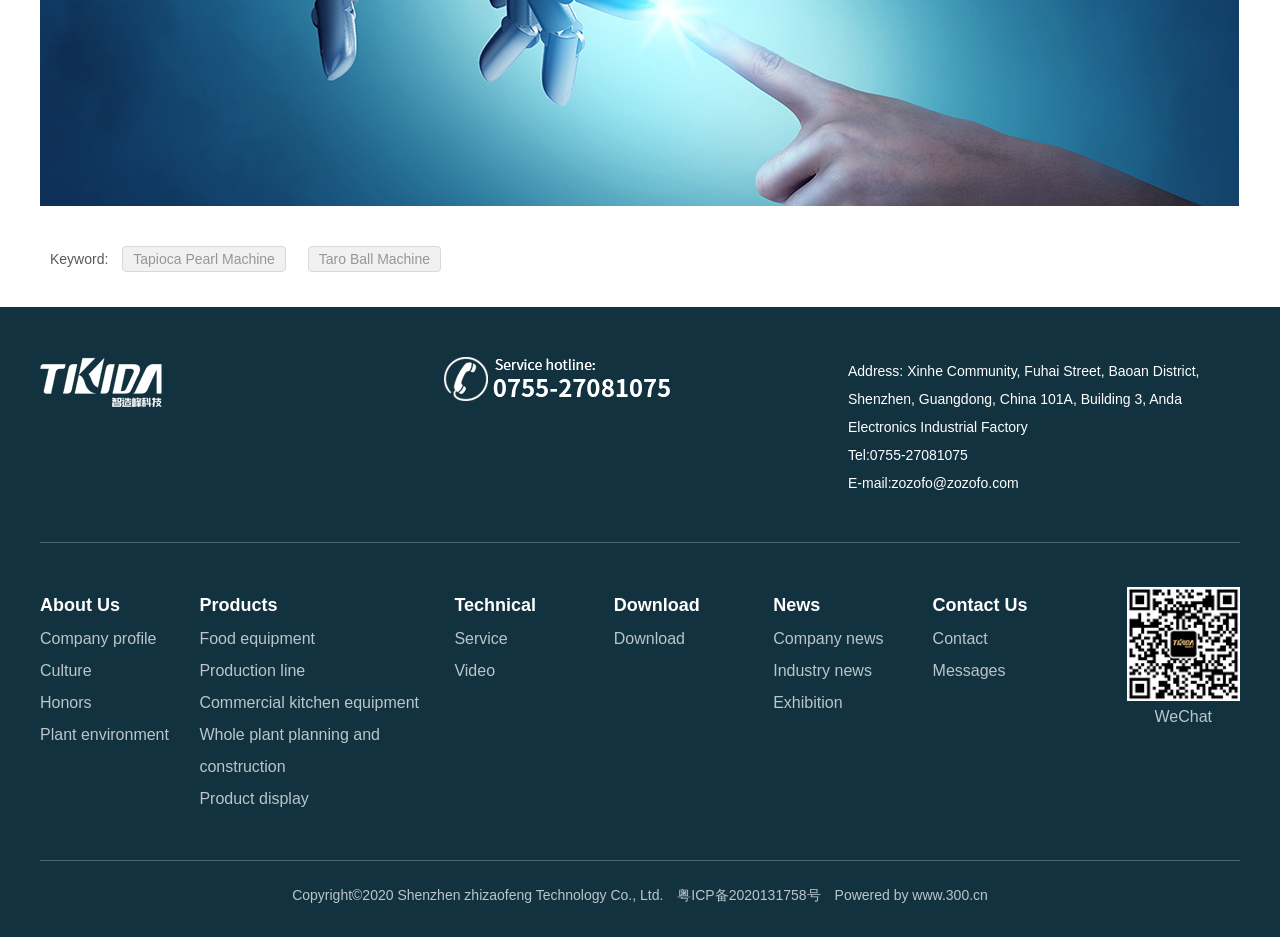Please identify the bounding box coordinates of the region to click in order to complete the given instruction: "Browse the 'Food equipment' products". The coordinates should be four float numbers between 0 and 1, i.e., [left, top, right, bottom].

[0.156, 0.673, 0.246, 0.691]